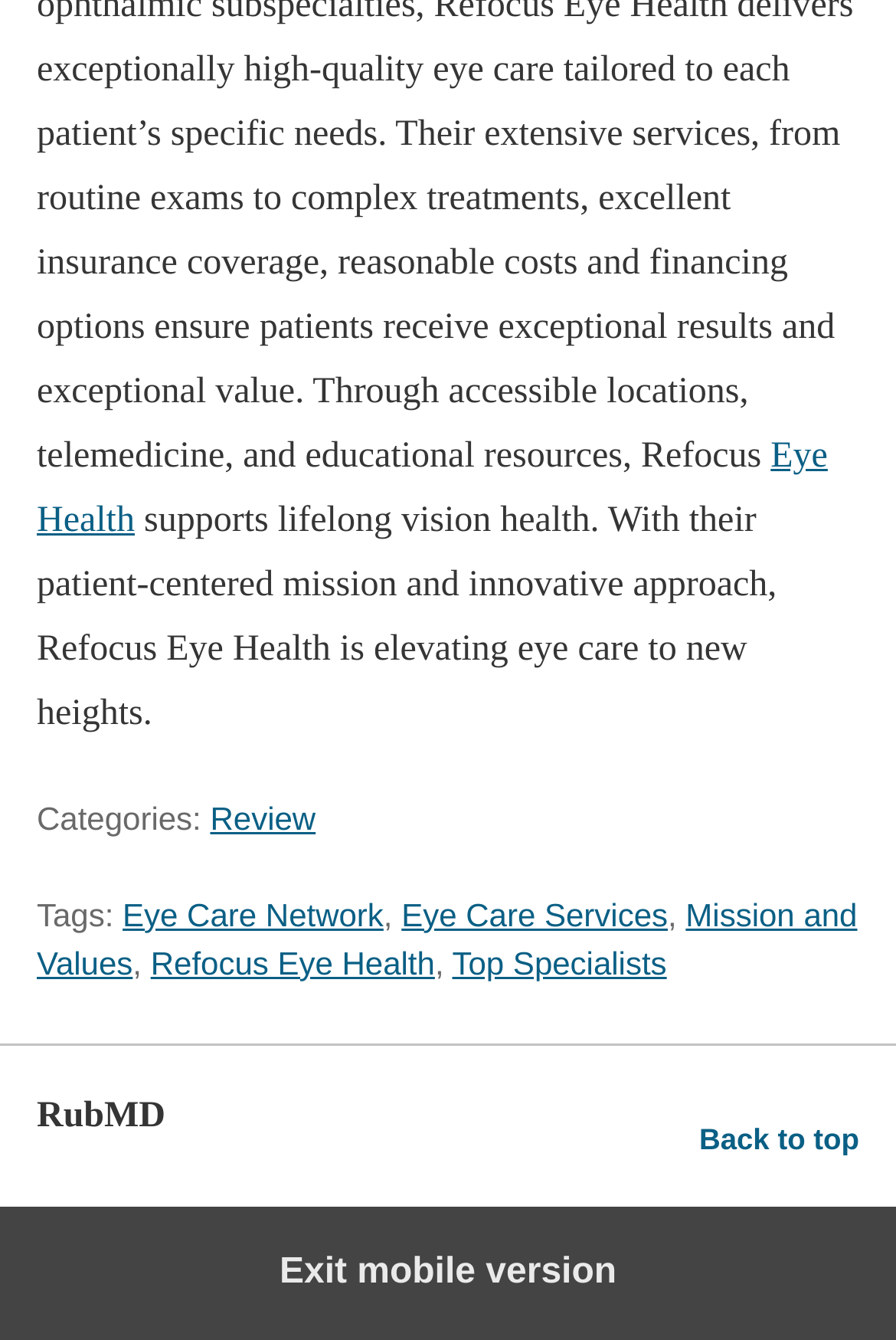What is the name of the eye care network?
Utilize the image to construct a detailed and well-explained answer.

The link element with the text 'Eye Care Network' is located in the footer section, suggesting that it is the name of an eye care network.